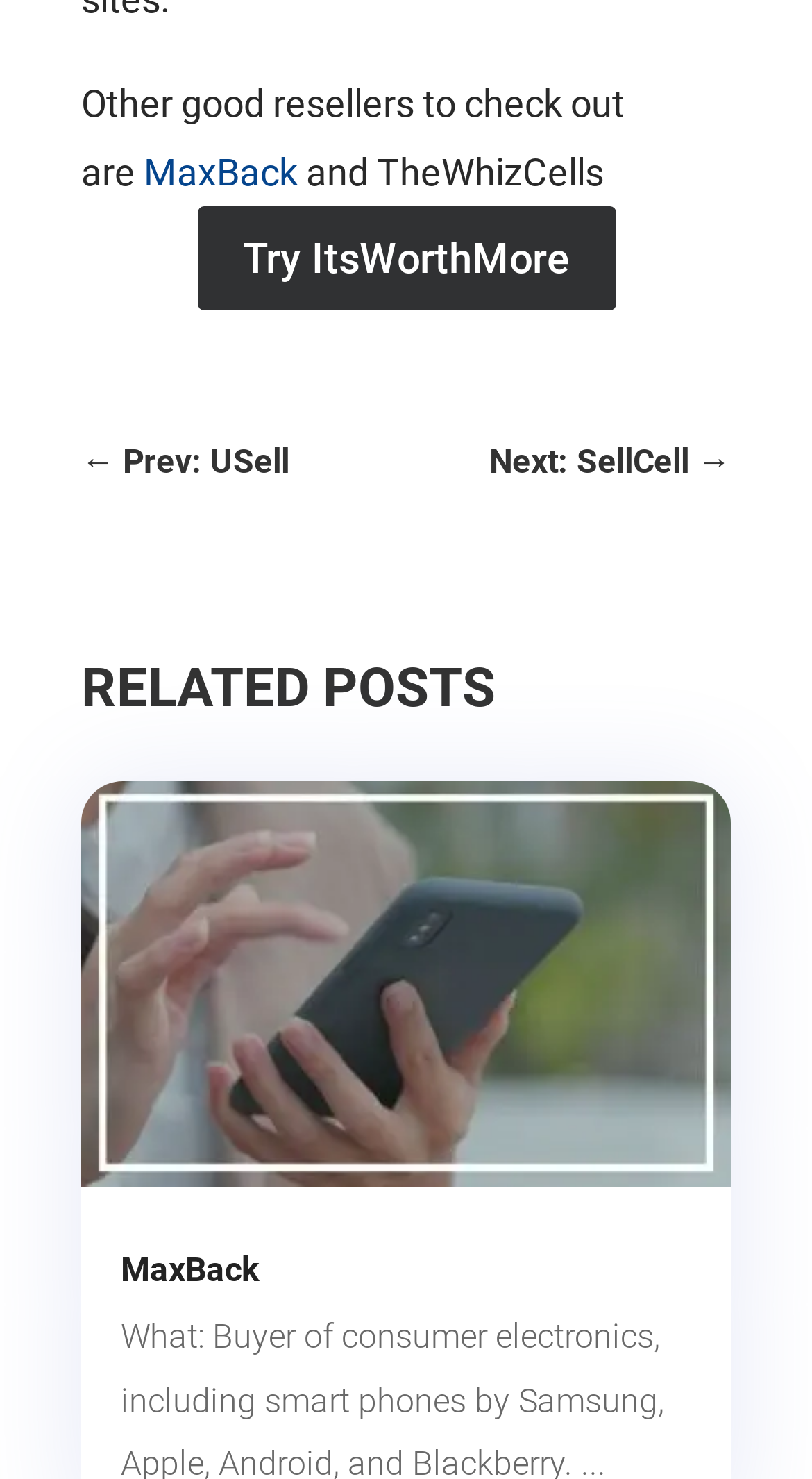What is the position of the 'Try ItsWorthMore 5' link?
Provide a concise answer using a single word or phrase based on the image.

Middle